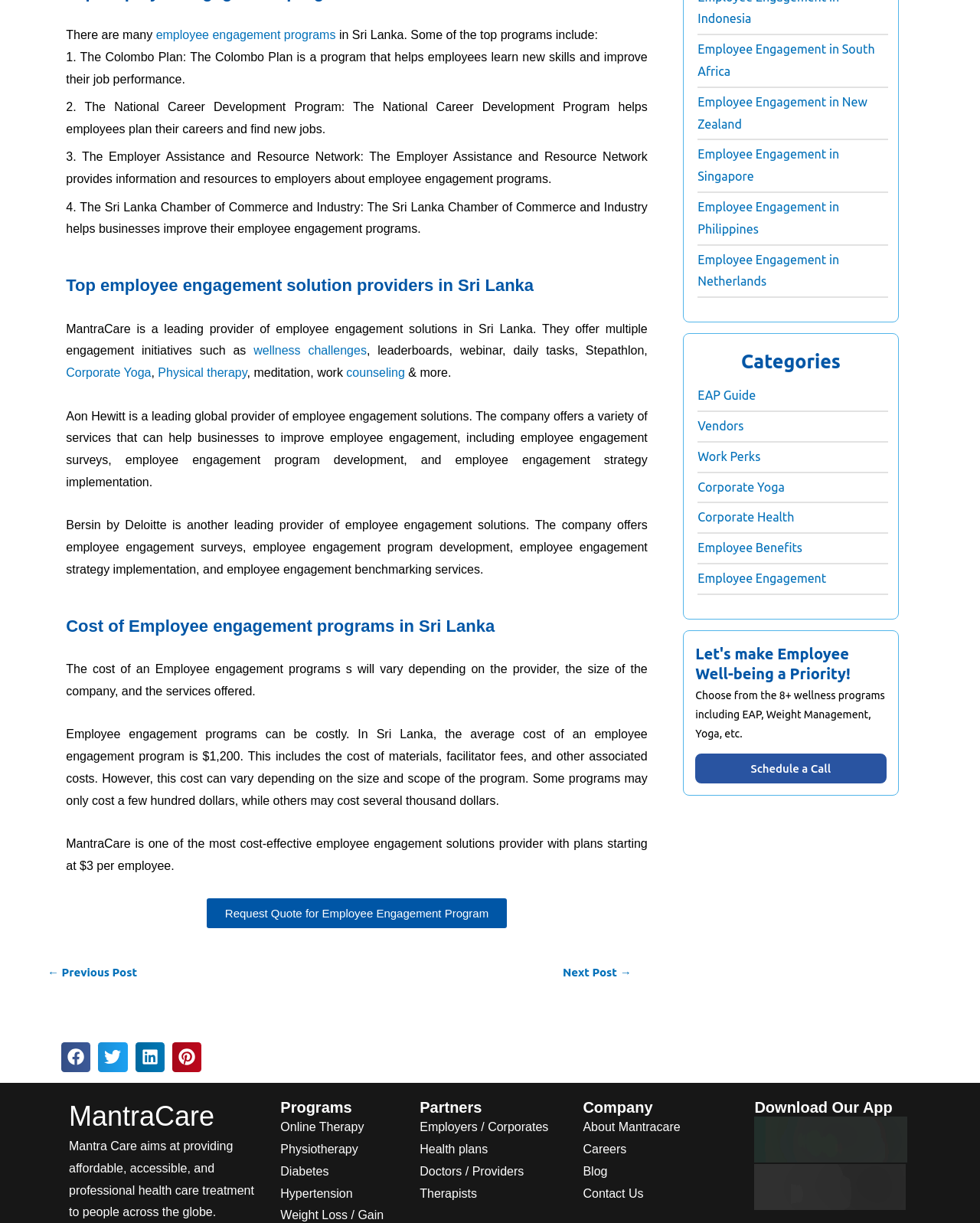Find the bounding box coordinates corresponding to the UI element with the description: "Employee Engagement in New Zealand". The coordinates should be formatted as [left, top, right, bottom], with values as floats between 0 and 1.

[0.712, 0.077, 0.885, 0.107]